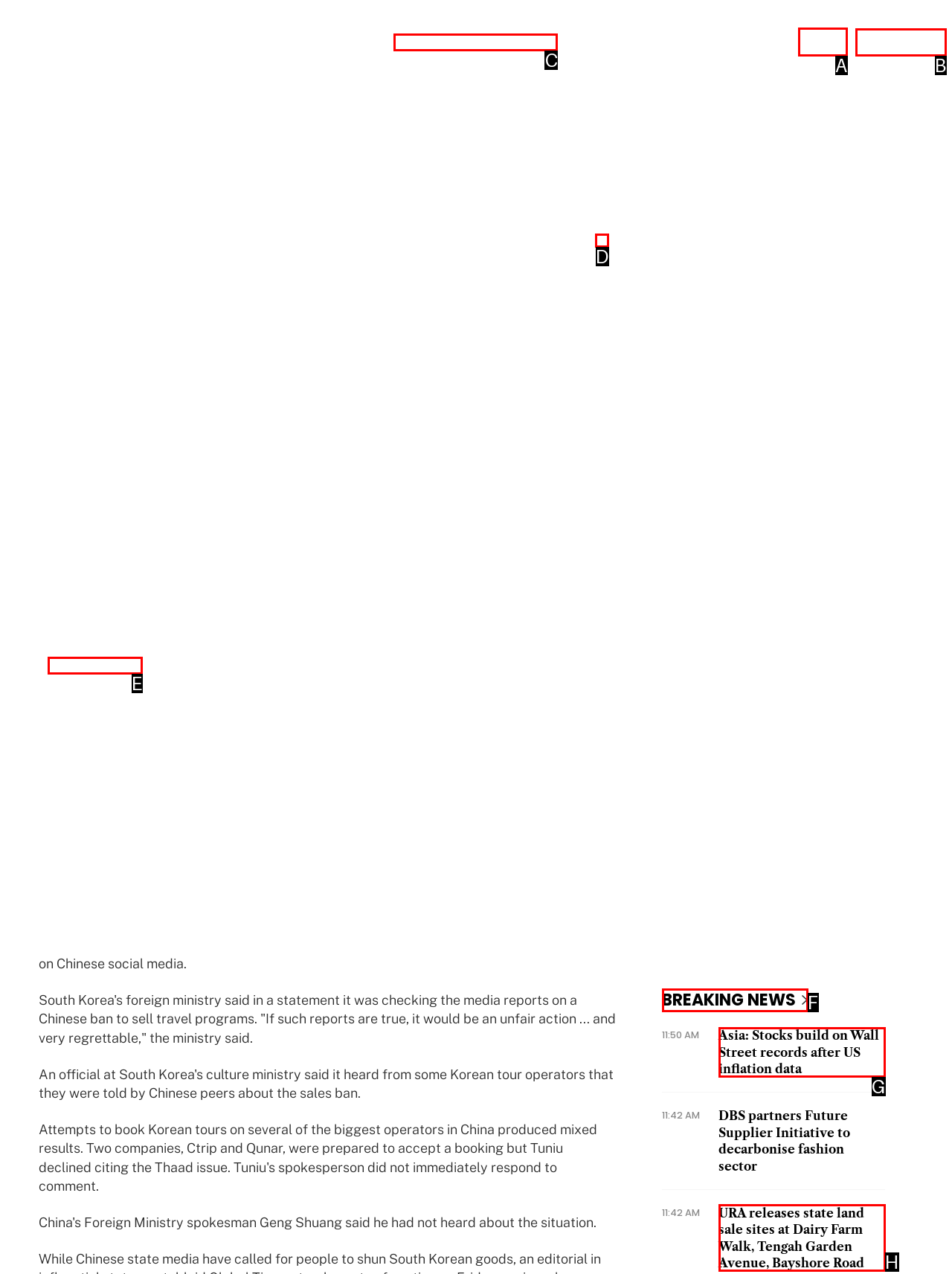Identify the HTML element you need to click to achieve the task: Login. Respond with the corresponding letter of the option.

A